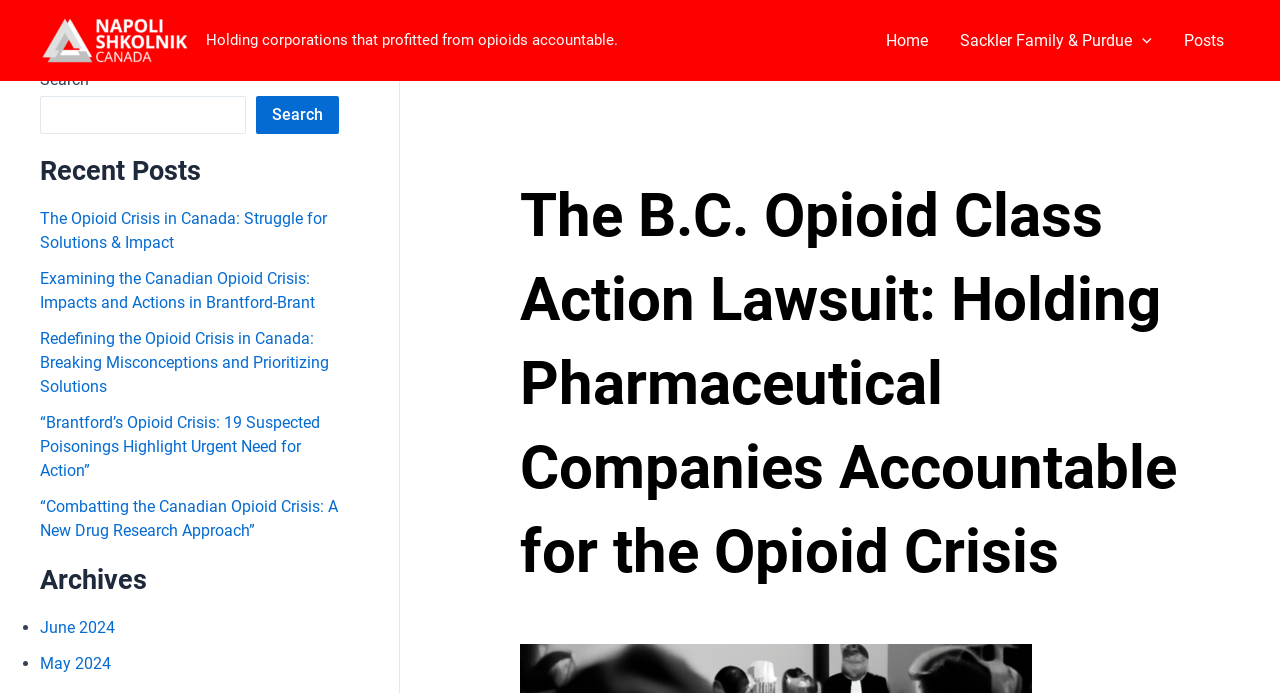Offer a detailed account of what is visible on the webpage.

The webpage appears to be focused on the British Columbia opioid class-action lawsuit against pharmaceutical companies. At the top, there is a link to an unknown destination, followed by a static text that reads "Holding corporations that profited from opioids accountable." 

To the right of this text, there is a site navigation menu that contains links to "Home", "Sackler Family & Purdue", and "Posts". The "Sackler Family & Purdue" link has a menu toggle icon next to it, which is currently not expanded.

Below the navigation menu, there is a search bar with a search button and a placeholder text that reads "Search". 

On the left side of the page, there is a section dedicated to recent posts, with five links to different articles related to the opioid crisis in Canada. The articles' titles include "The Opioid Crisis in Canada: Struggle for Solutions & Impact", "Examining the Canadian Opioid Crisis: Impacts and Actions in Brantford-Brant", and others.

Below the recent posts section, there is an archives section with links to June 2024 and May 2024, indicated by bullet points.

At the bottom of the page, there is a heading that reads "The B.C. Opioid Class Action Lawsuit: Holding Pharmaceutical Companies Accountable for the Opioid Crisis", which seems to be the main title of the webpage.